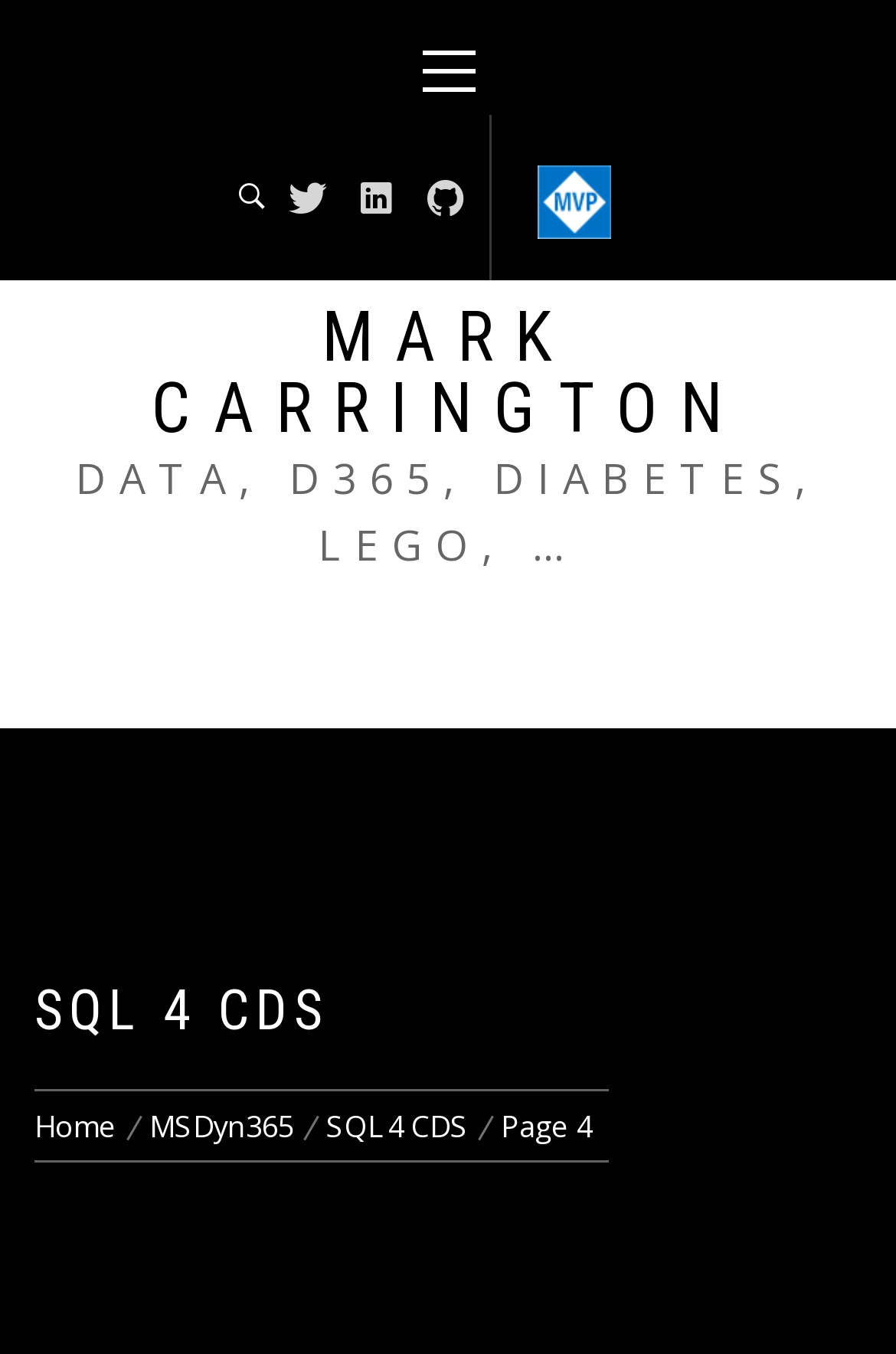Please provide a comprehensive response to the question below by analyzing the image: 
What is the name of the author?

The name of the author can be found in the link element with the text 'MARK CARRINGTON' located at the top of the page, which suggests that the author's name is Mark Carrington.